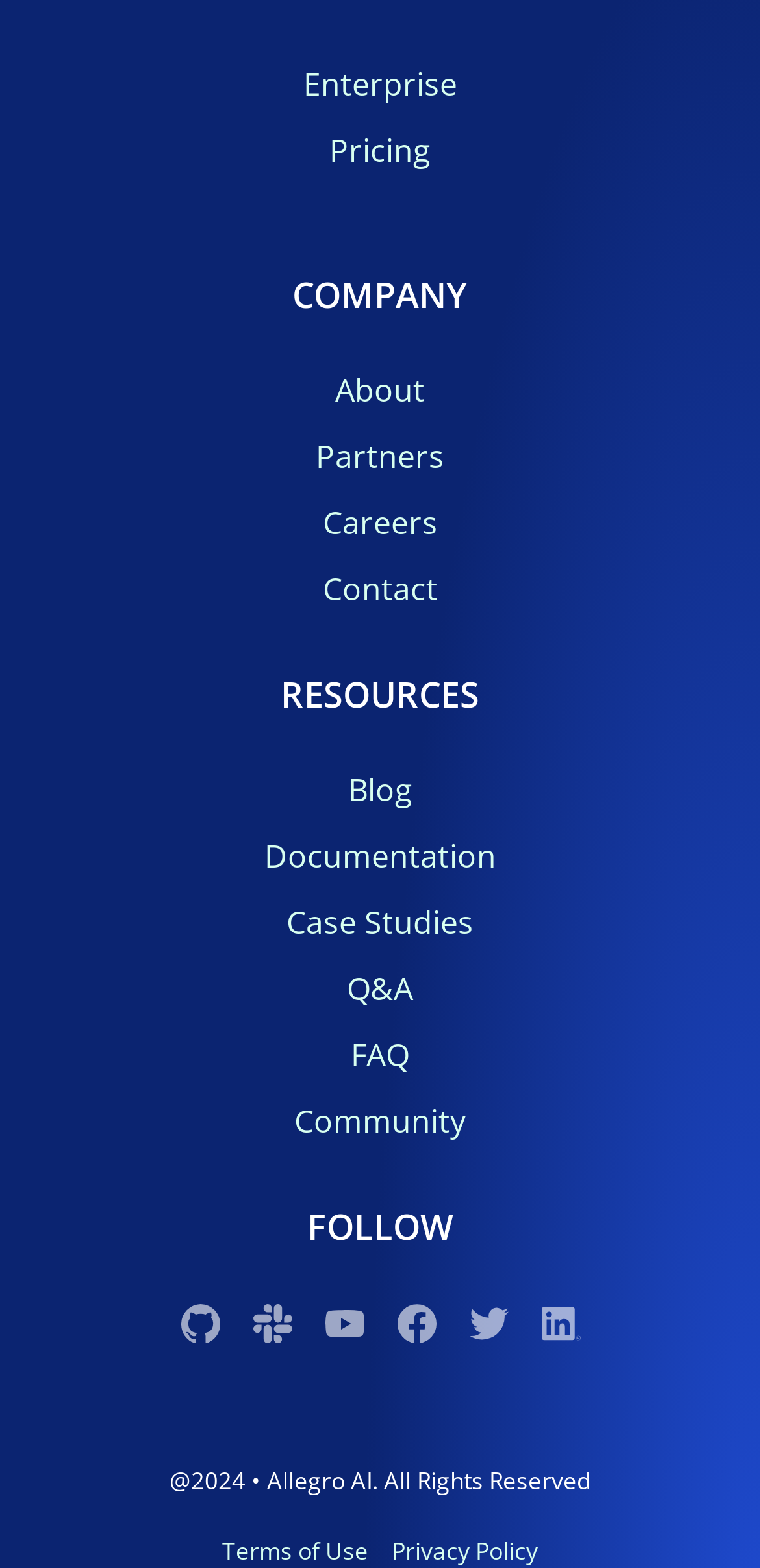What is the second link in the top navigation bar?
Use the information from the screenshot to give a comprehensive response to the question.

I examined the top navigation bar and found the links in order: Enterprise, Pricing, About, Partners, Careers, and Contact, which means the second link is 'Pricing'.